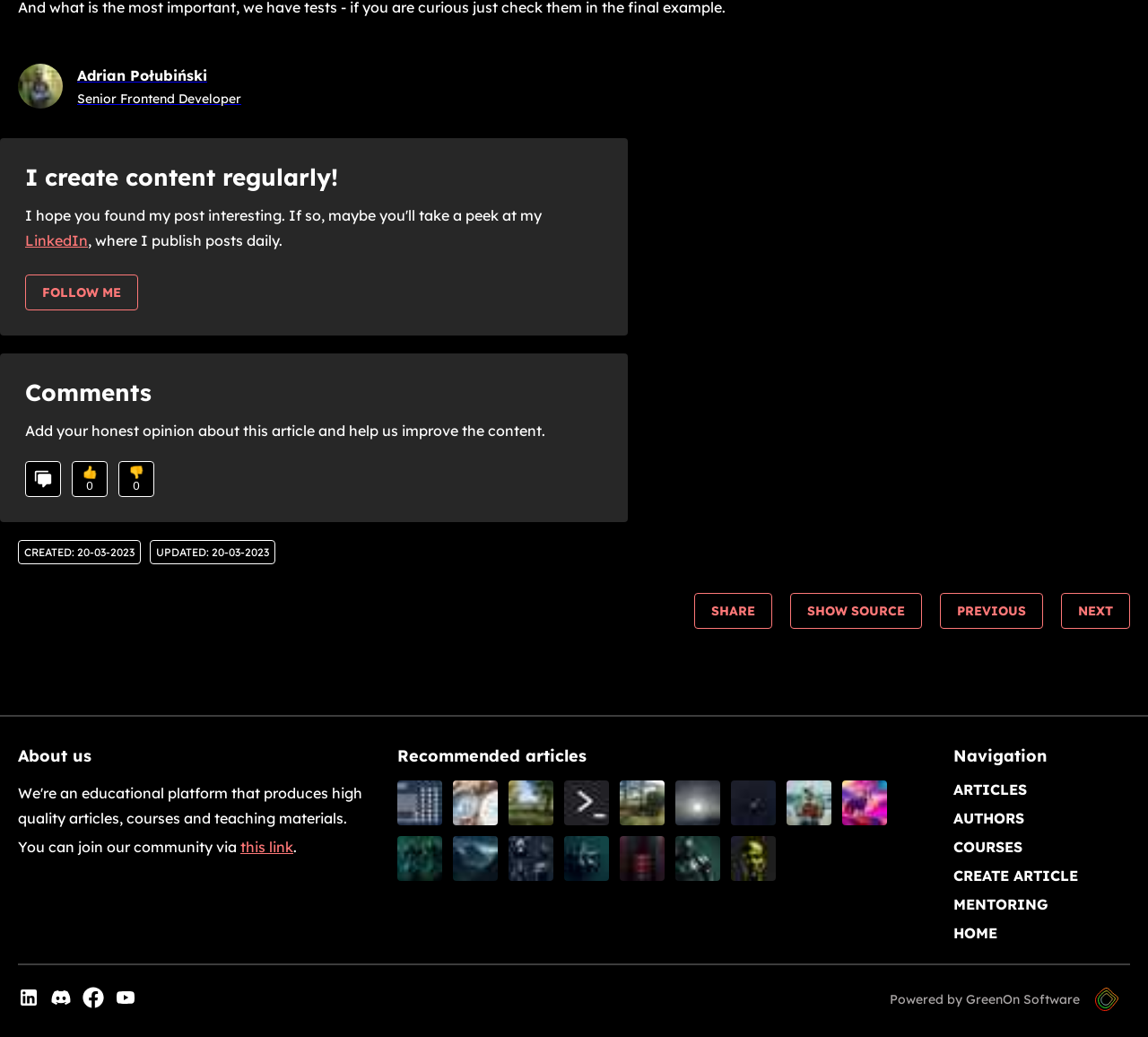Given the webpage screenshot and the description, determine the bounding box coordinates (top-left x, top-left y, bottom-right x, bottom-right y) that define the location of the UI element matching this description: Previous

[0.819, 0.572, 0.909, 0.606]